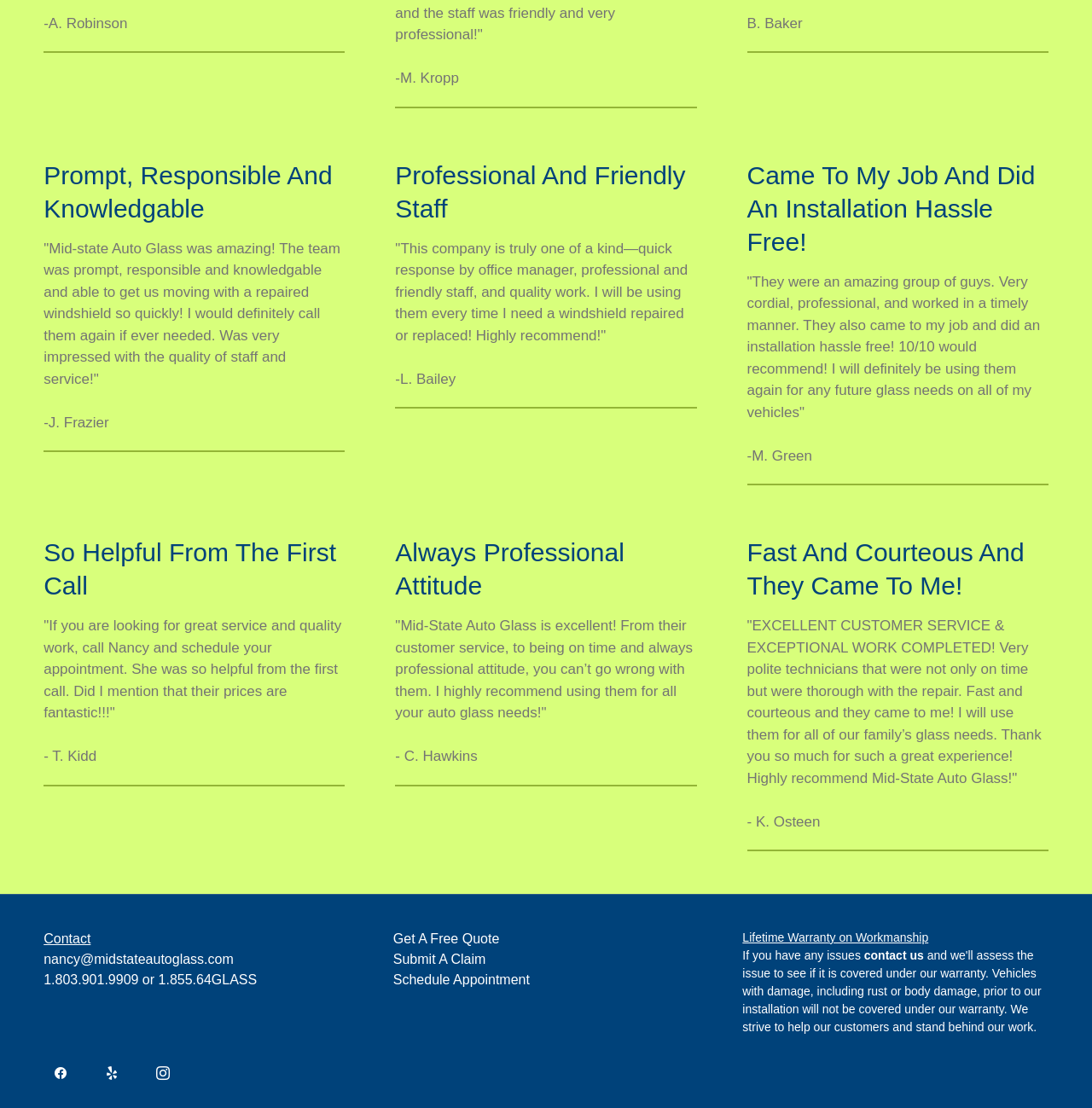Locate the UI element that matches the description Grab Hire in the webpage screenshot. Return the bounding box coordinates in the format (top-left x, top-left y, bottom-right x, bottom-right y), with values ranging from 0 to 1.

None